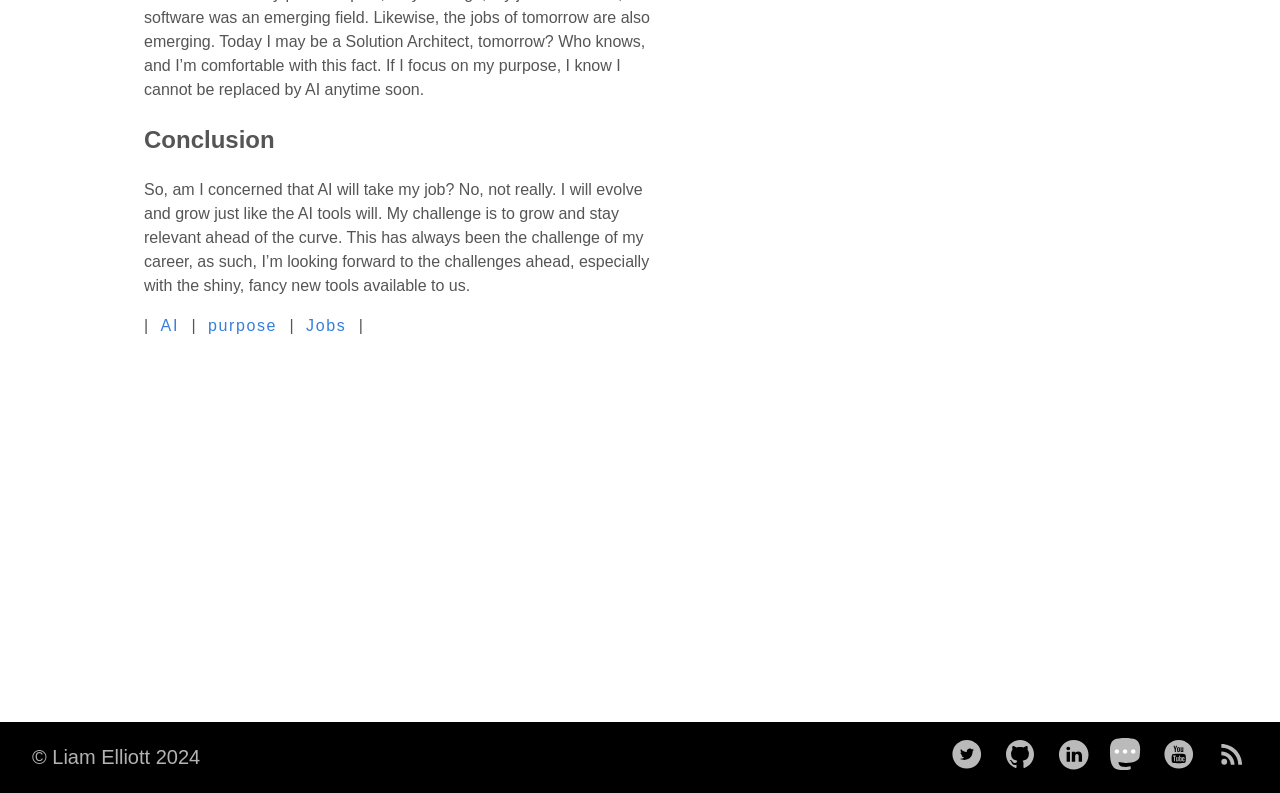Provide the bounding box coordinates of the HTML element described as: "AI". The bounding box coordinates should be four float numbers between 0 and 1, i.e., [left, top, right, bottom].

[0.119, 0.396, 0.146, 0.426]